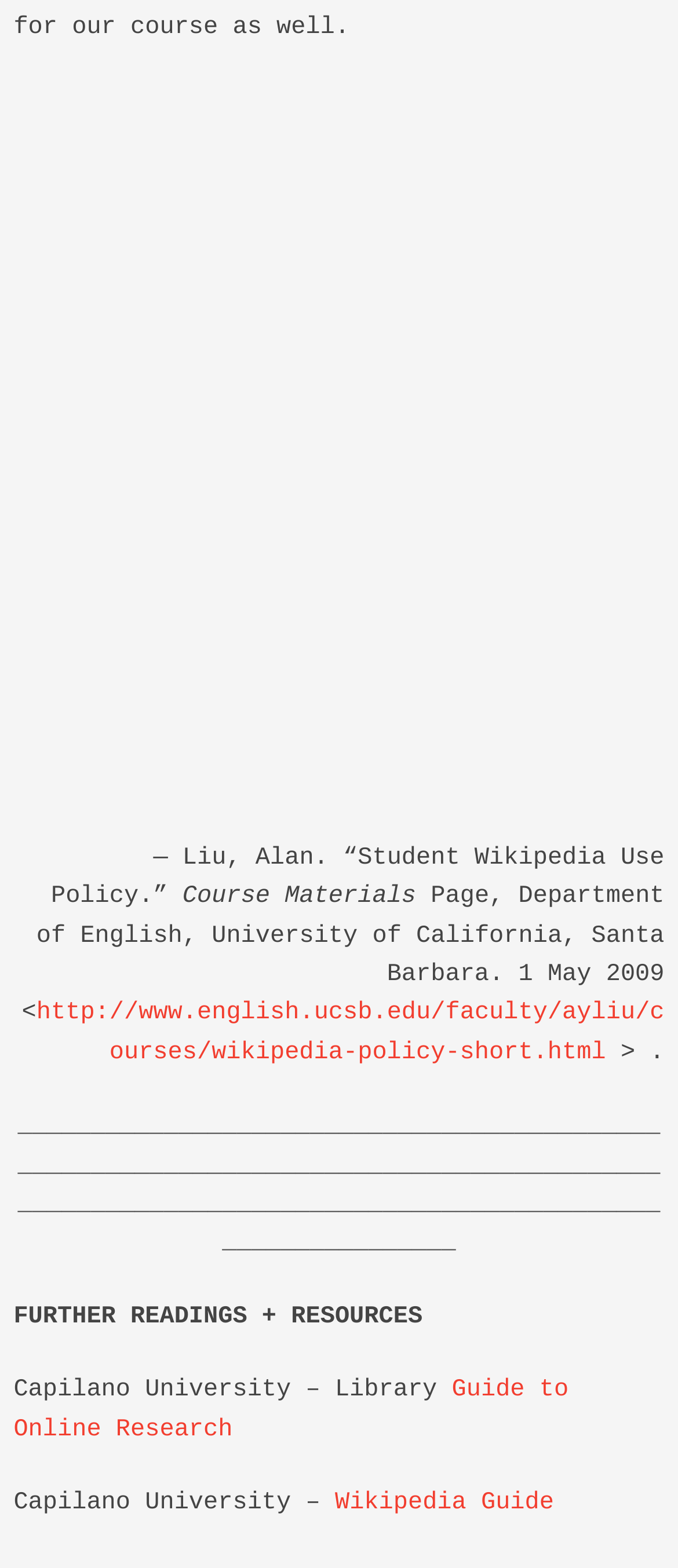Determine the bounding box coordinates of the UI element described below. Use the format (top-left x, top-left y, bottom-right x, bottom-right y) with floating point numbers between 0 and 1: title="LiuWikipedia"

[0.02, 0.053, 0.98, 0.513]